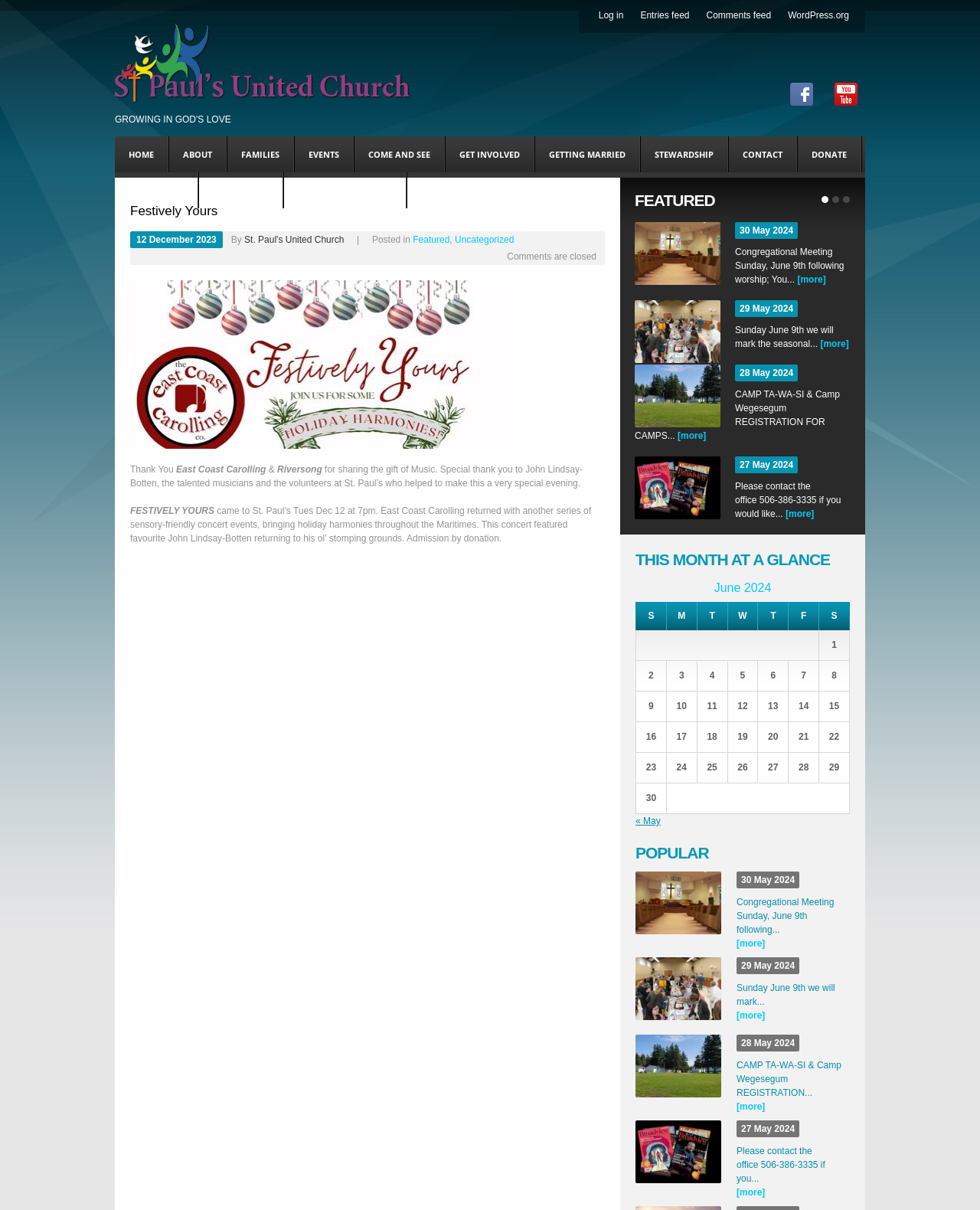Find and indicate the bounding box coordinates of the region you should select to follow the given instruction: "Read the article 'Festively Yours'".

[0.133, 0.169, 0.617, 0.451]